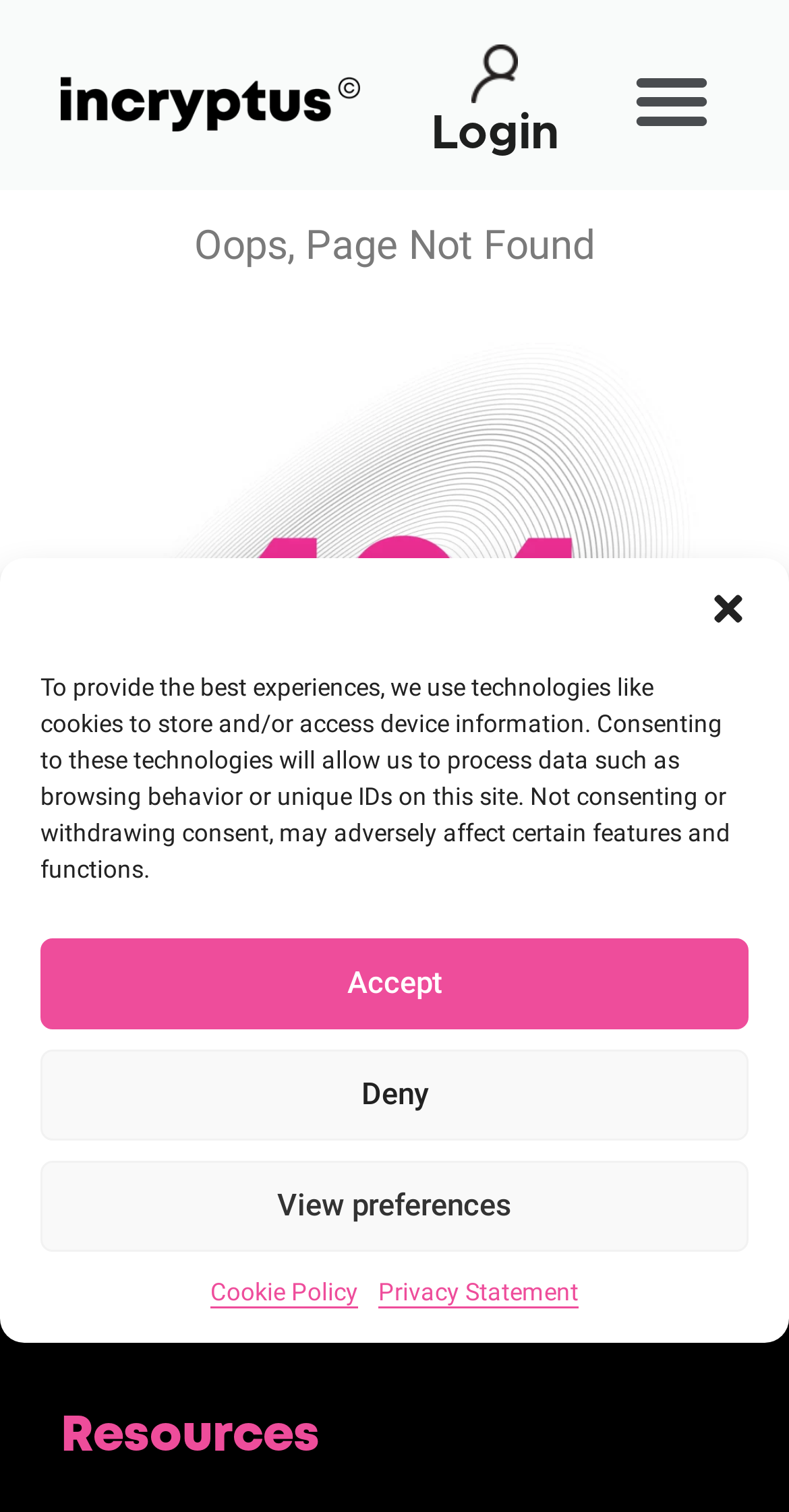Determine the bounding box coordinates of the element's region needed to click to follow the instruction: "View the community page". Provide these coordinates as four float numbers between 0 and 1, formatted as [left, top, right, bottom].

[0.077, 0.791, 0.362, 0.836]